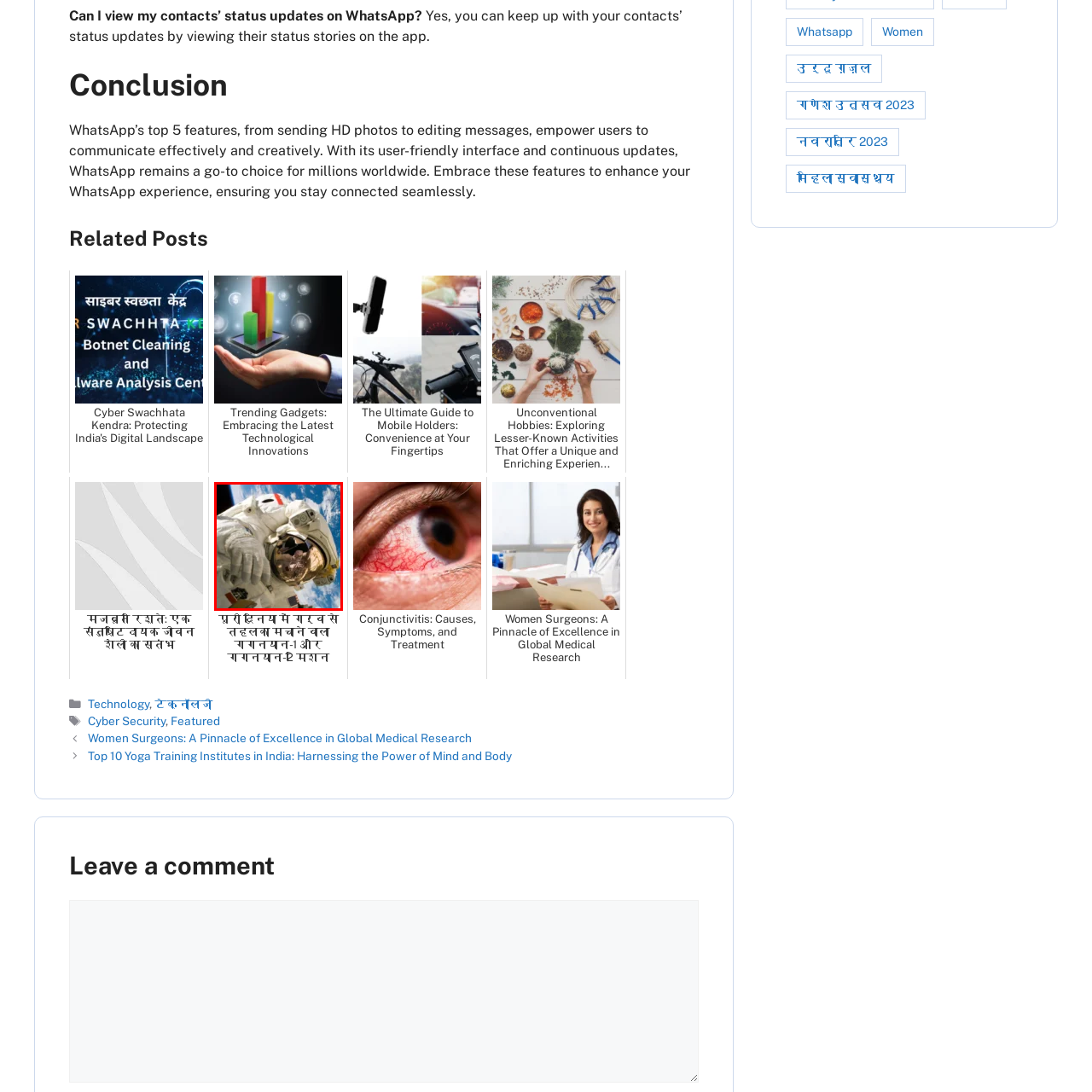Focus on the image encased in the red box and respond to the question with a single word or phrase:
What is the astronaut possibly doing?

Conducting a spacewalk